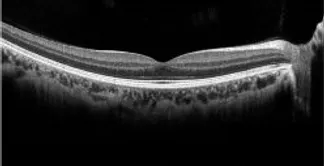What part of the eye does the OCT scan capture?
Using the image, answer in one word or phrase.

Retina